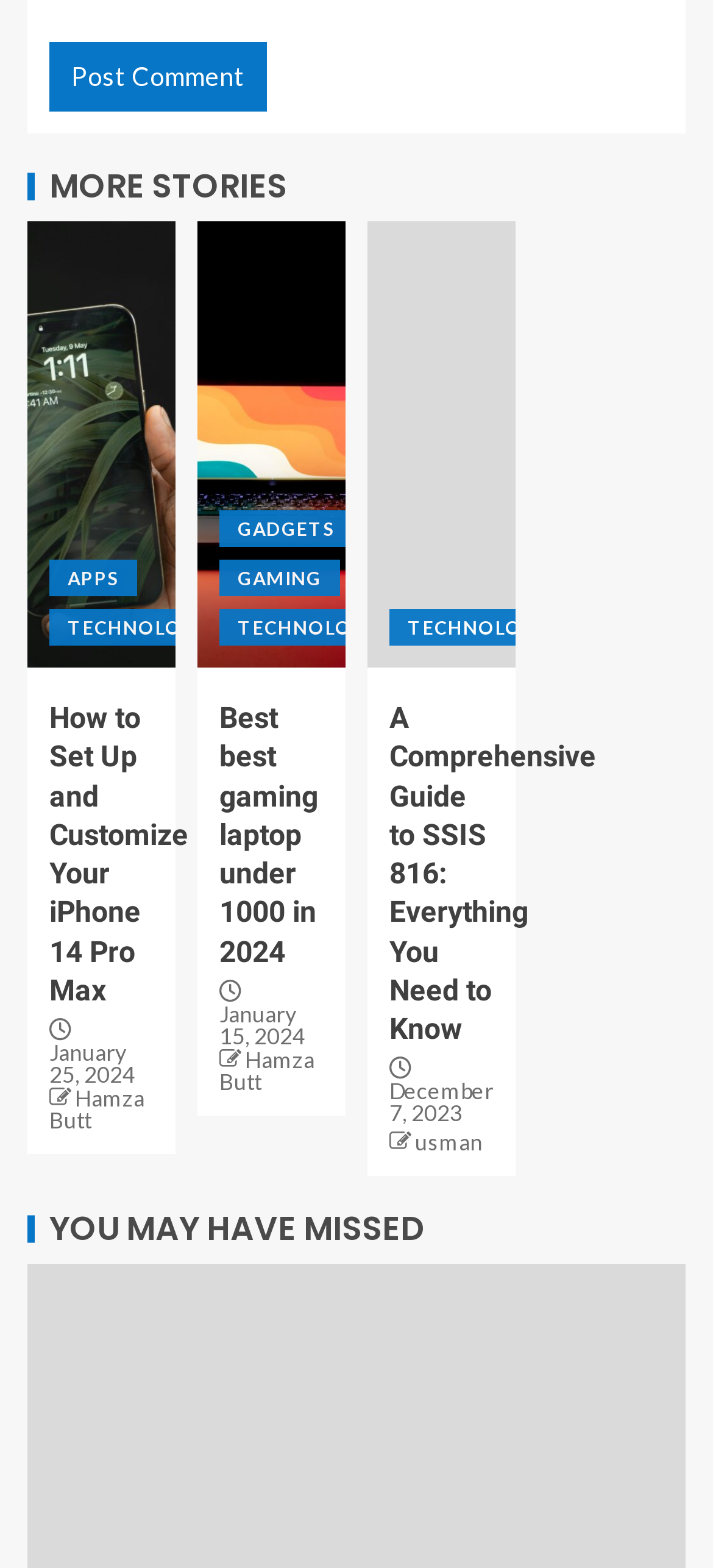Provide a brief response to the question below using one word or phrase:
What is the title of the section below the articles?

YOU MAY HAVE MISSED